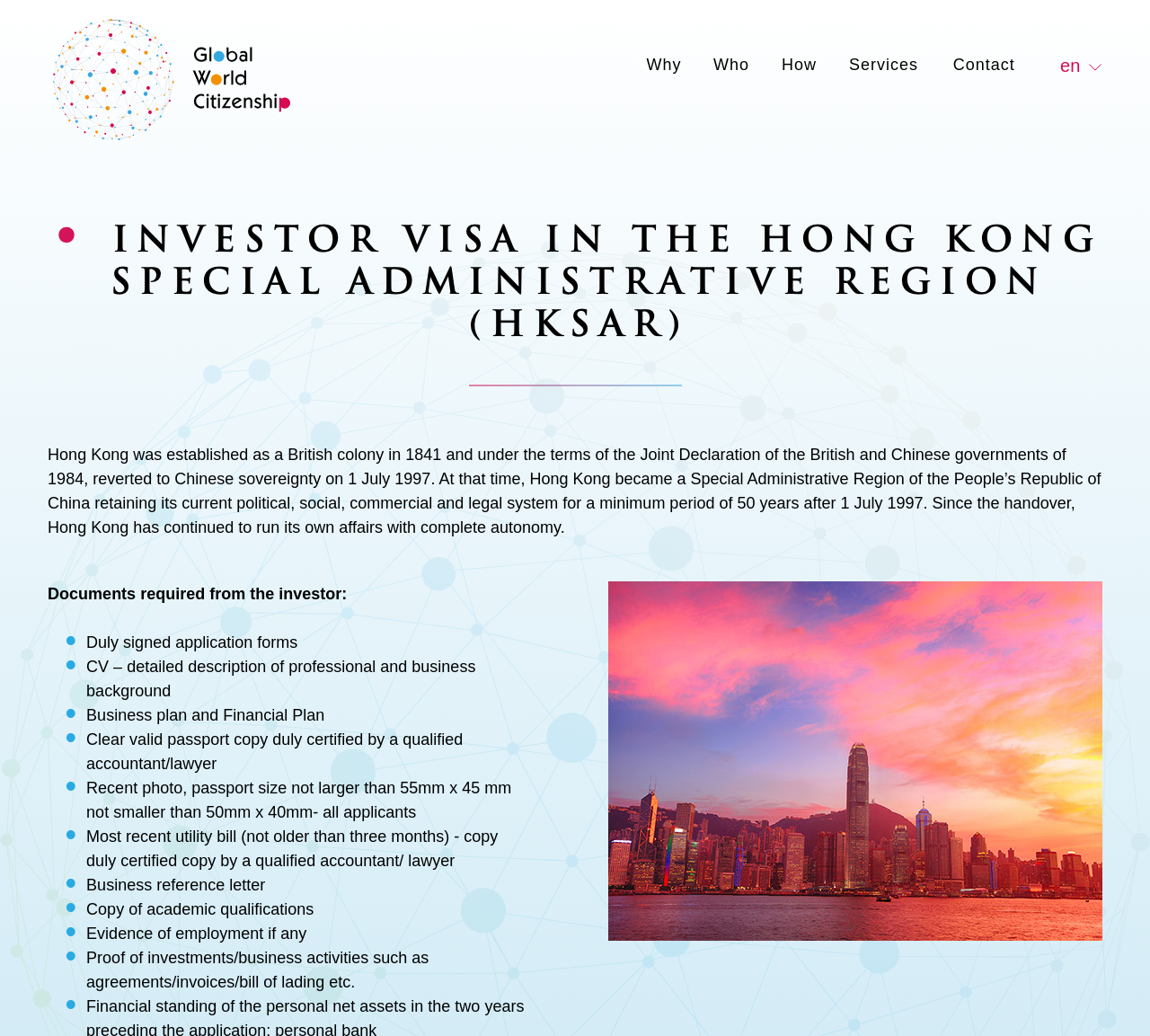Please specify the bounding box coordinates of the region to click in order to perform the following instruction: "Learn about the Hong Kong Special Administrative Region".

[0.041, 0.43, 0.957, 0.518]